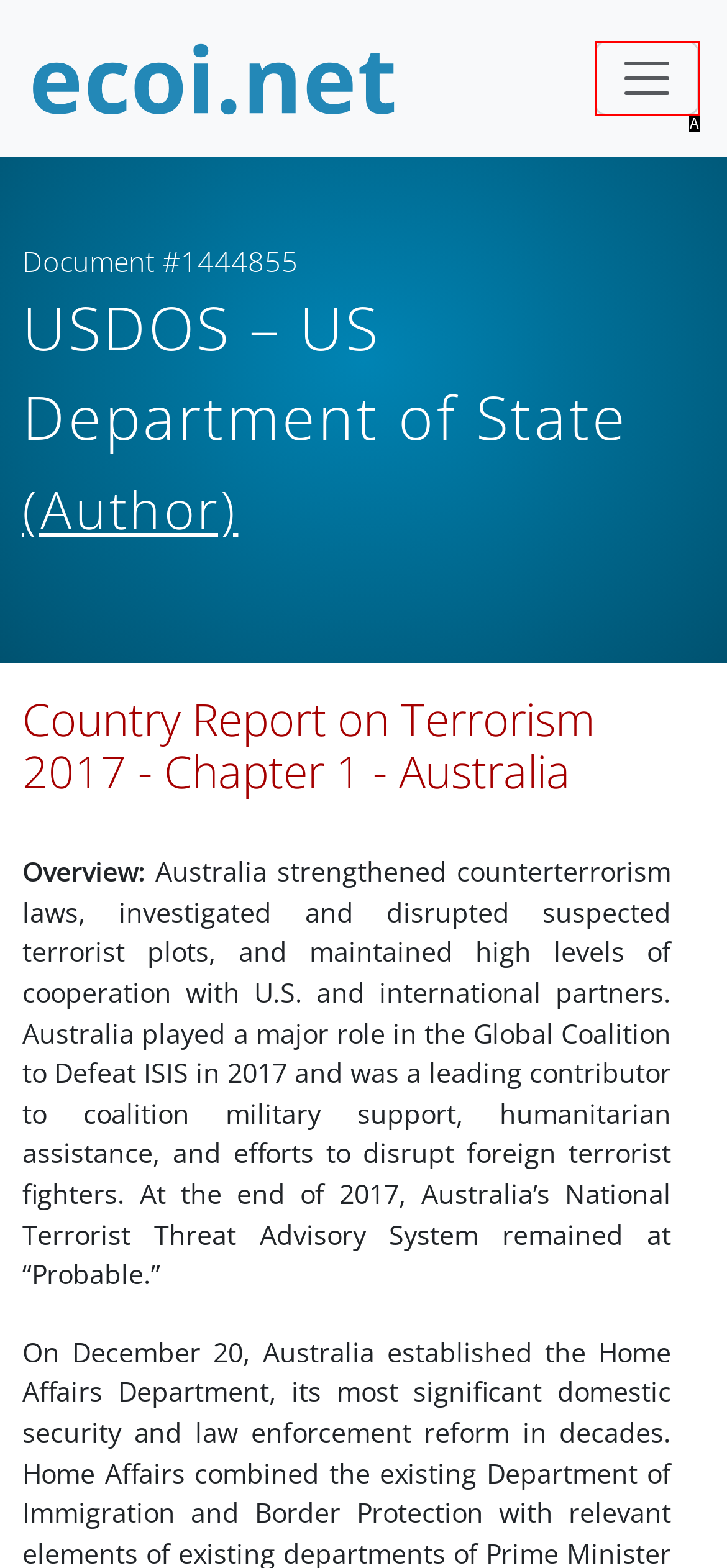Match the HTML element to the description: aria-label="Toggle navigation". Respond with the letter of the correct option directly.

A